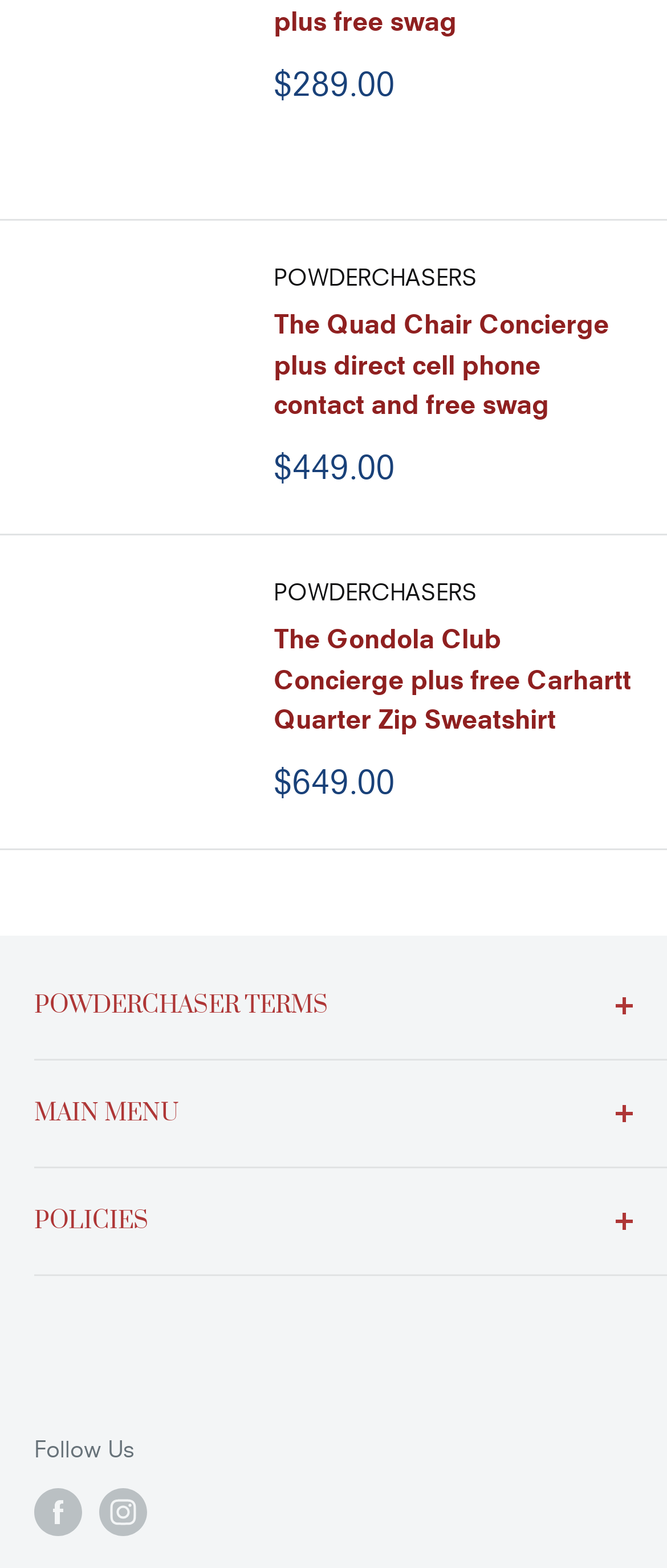What is the name of the organization?
Refer to the image and provide a concise answer in one word or phrase.

Powderchasers